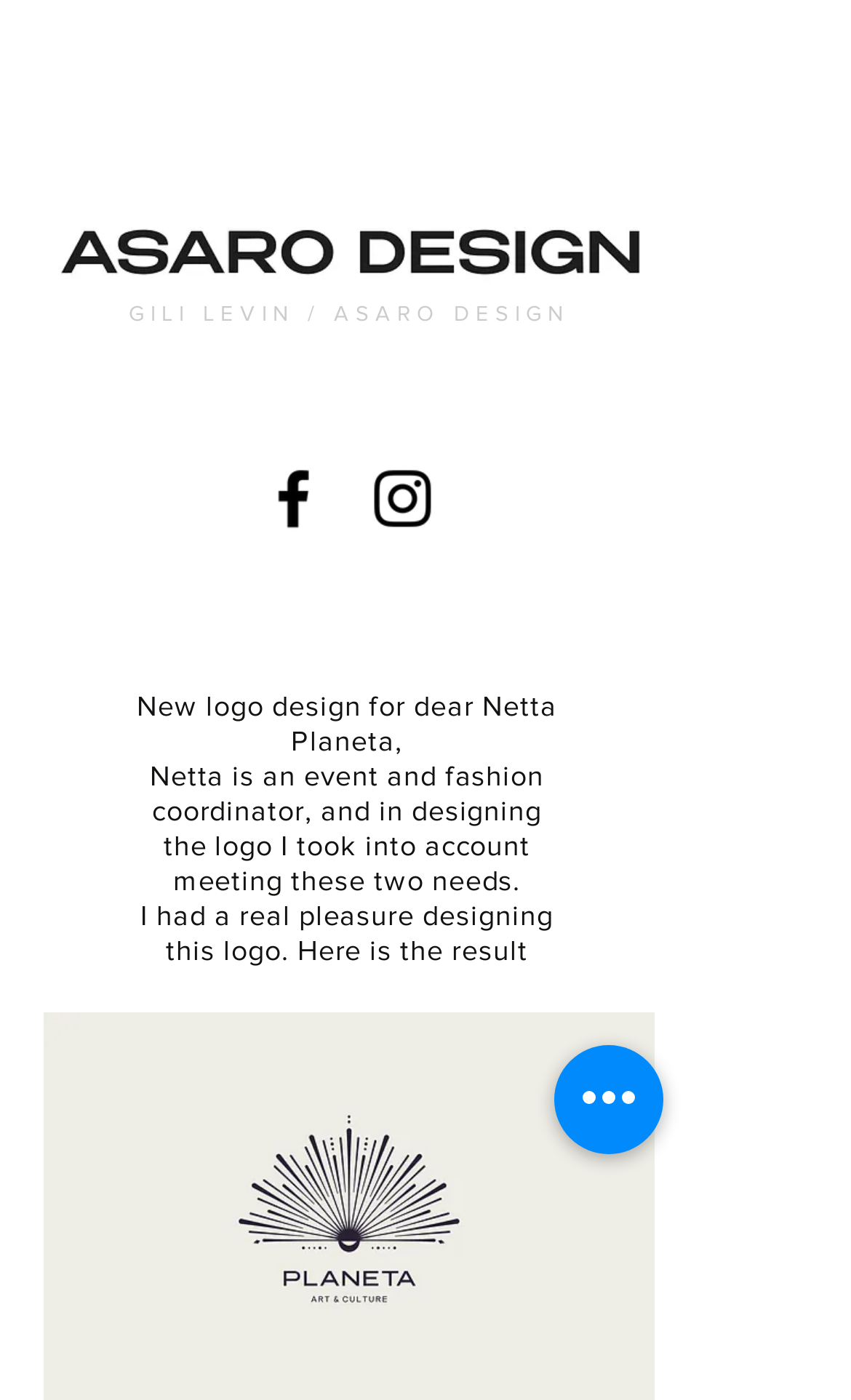What is the name of the person who designed the logo?
Look at the image and answer the question using a single word or phrase.

GILI LEVIN